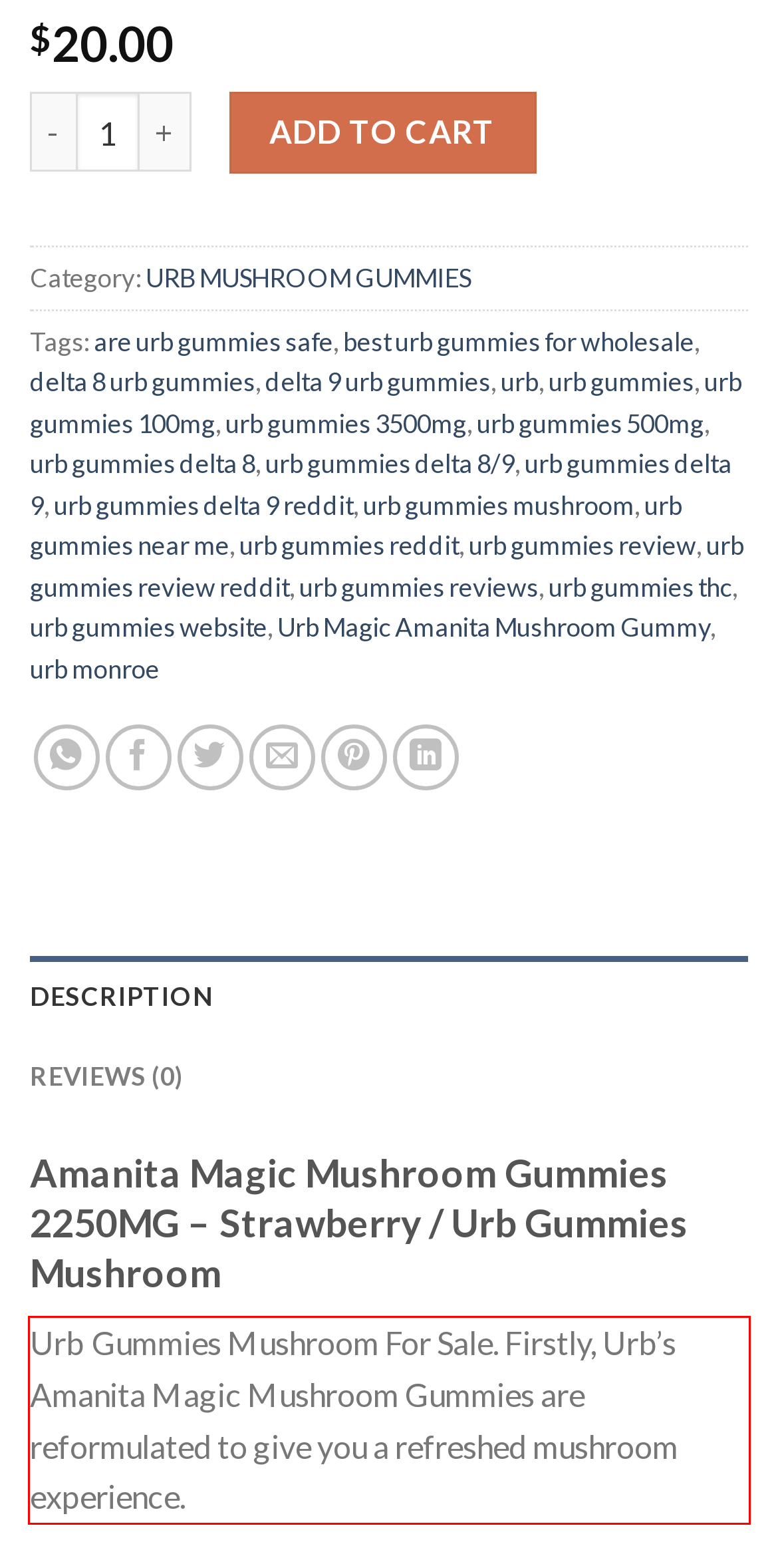Analyze the screenshot of the webpage that features a red bounding box and recognize the text content enclosed within this red bounding box.

Urb Gummies Mushroom For Sale. Firstly, Urb’s Amanita Magic Mushroom Gummies are reformulated to give you a refreshed mushroom experience.